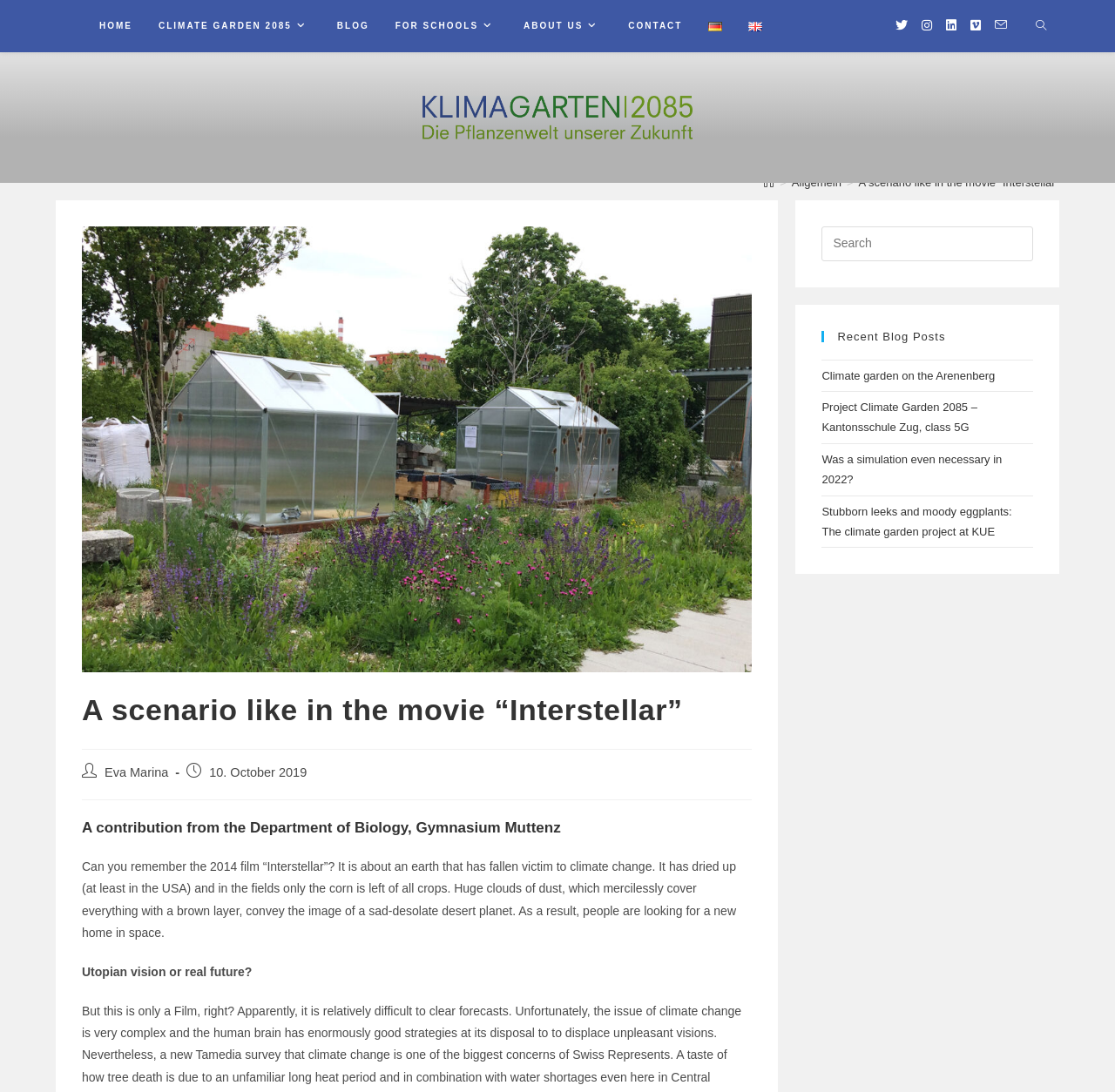Respond with a single word or phrase to the following question: What is the date of the current article?

10. October 2019